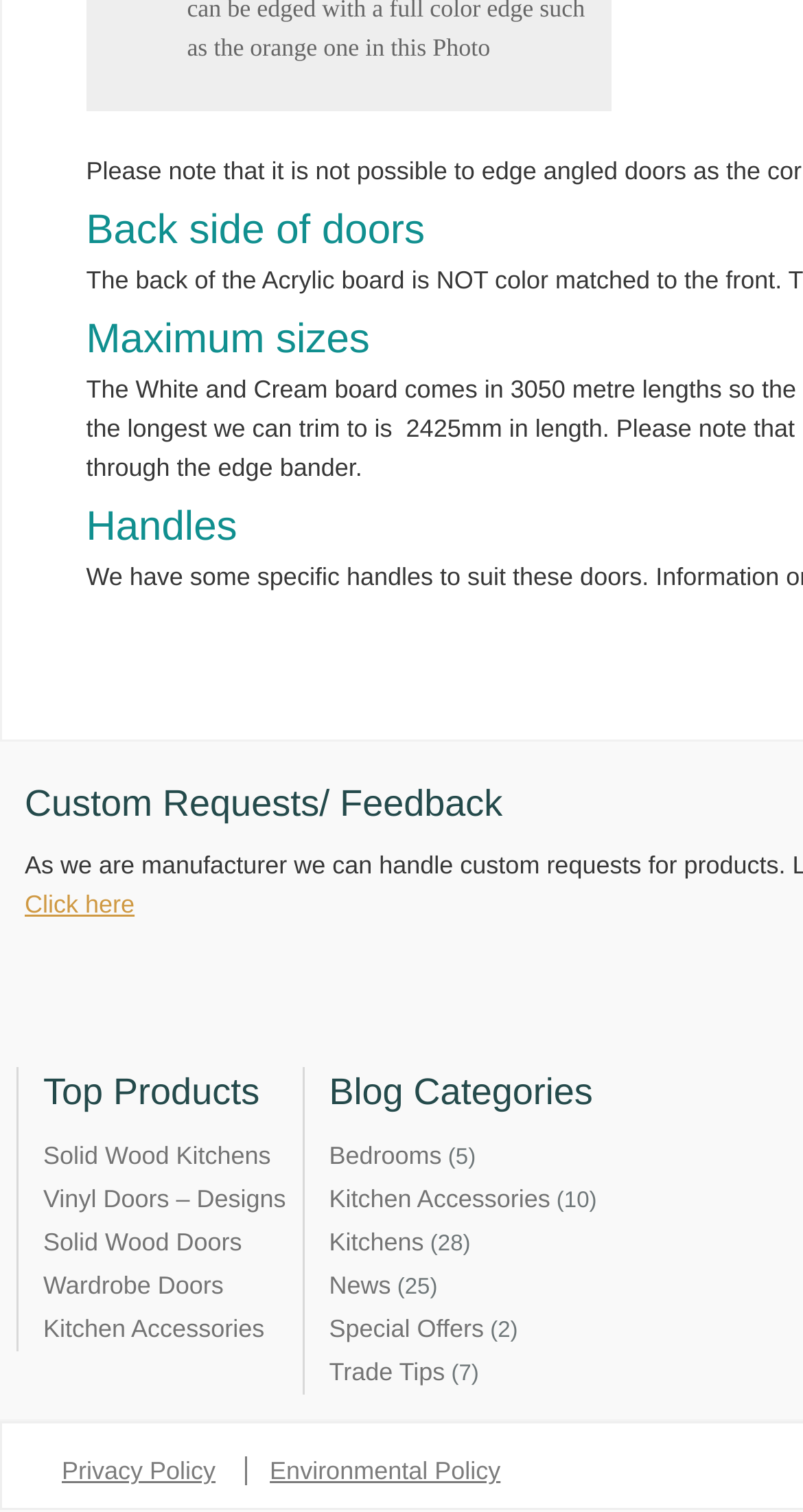Determine the bounding box coordinates for the clickable element required to fulfill the instruction: "access the twentieth link". Provide the coordinates as four float numbers between 0 and 1, i.e., [left, top, right, bottom].

None